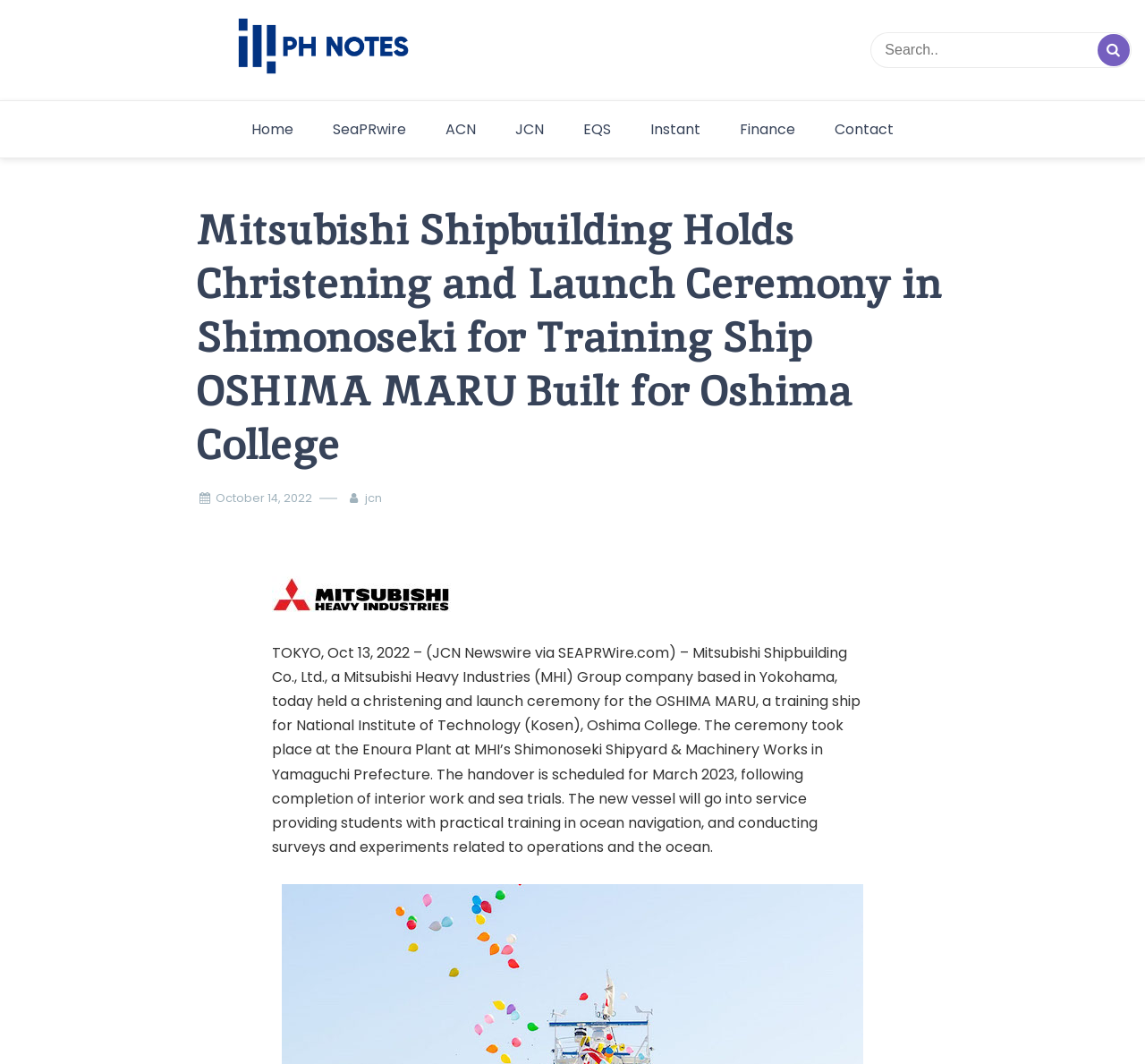What is the purpose of the OSHIMA MARU?
Please answer the question with as much detail as possible using the screenshot.

I found the answer by reading the text in the figure element, which describes the new vessel will go into service providing students with practical training in ocean navigation, and conducting surveys and experiments related to operations and the ocean.